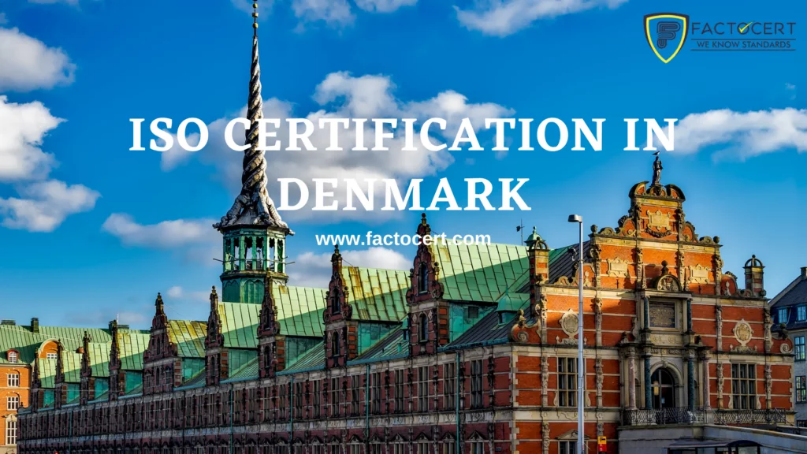What is the website address mentioned in the image?
Please respond to the question with a detailed and thorough explanation.

The caption states that the website address 'www.factocert.com' is present in the image, inviting viewers to learn more about ISO certification opportunities in Denmark.